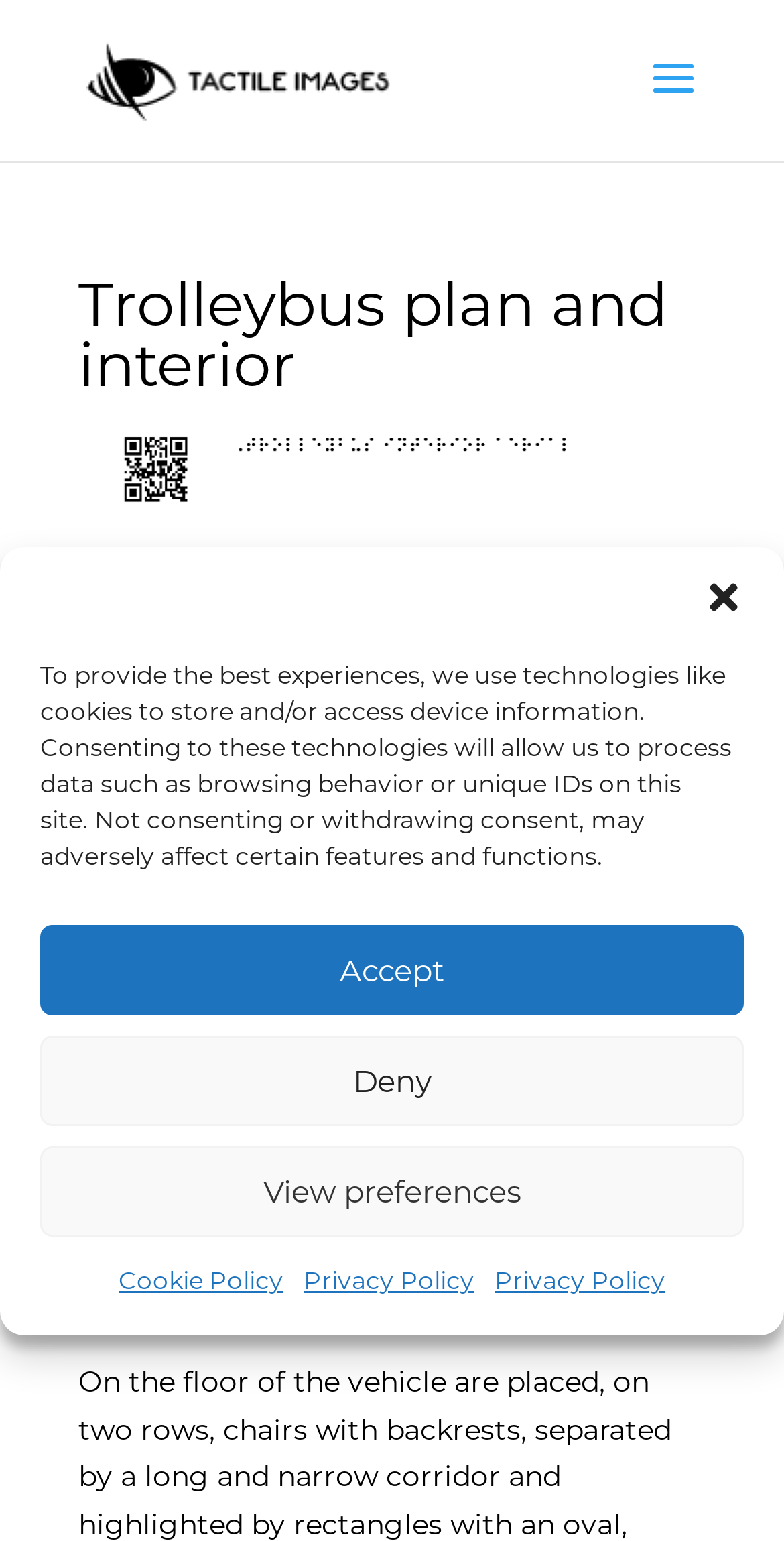Pinpoint the bounding box coordinates for the area that should be clicked to perform the following instruction: "Expand the menu".

[0.818, 0.031, 0.9, 0.104]